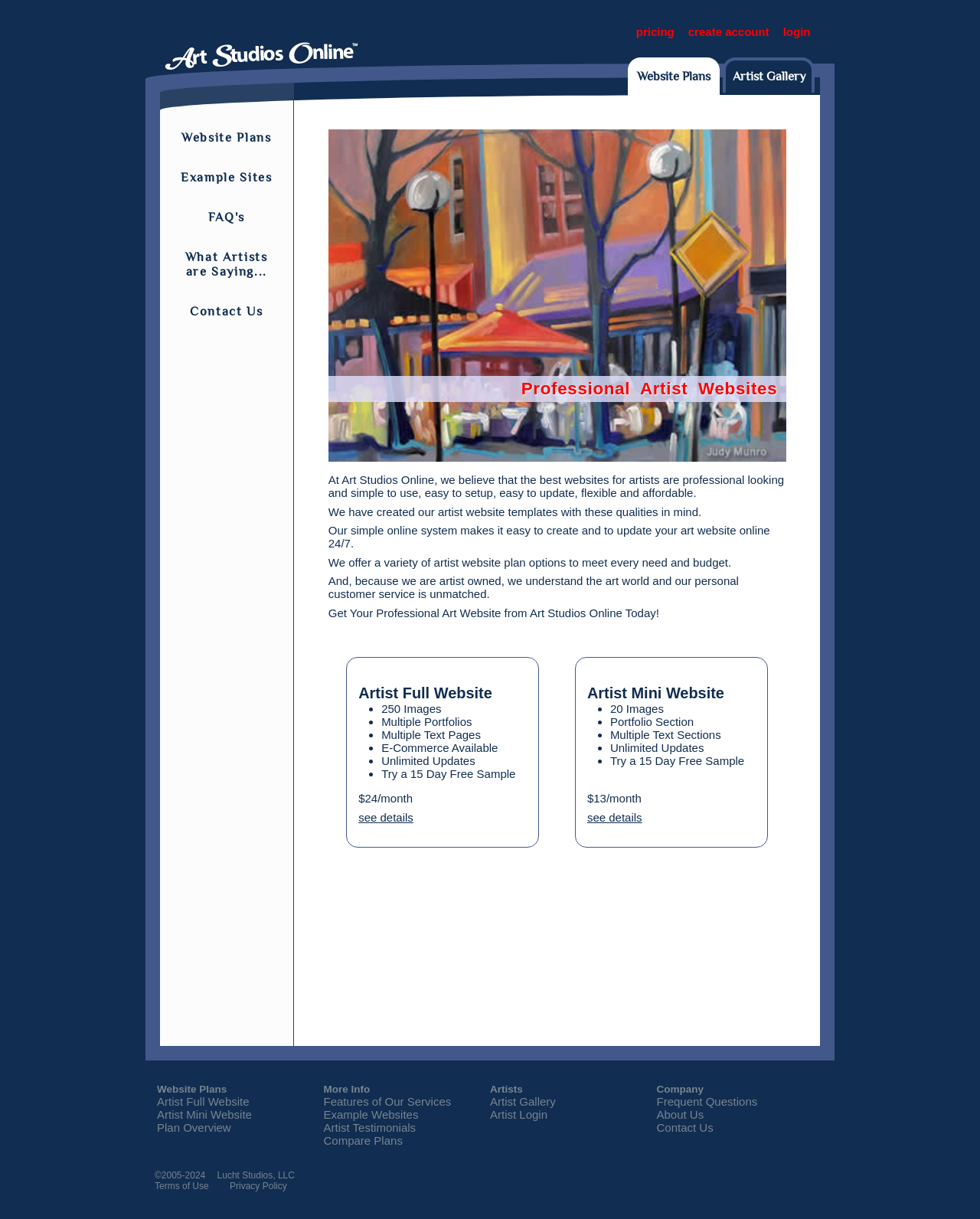Use a single word or phrase to answer the question: How many images can be uploaded in the Artist Full Website plan?

250 Images